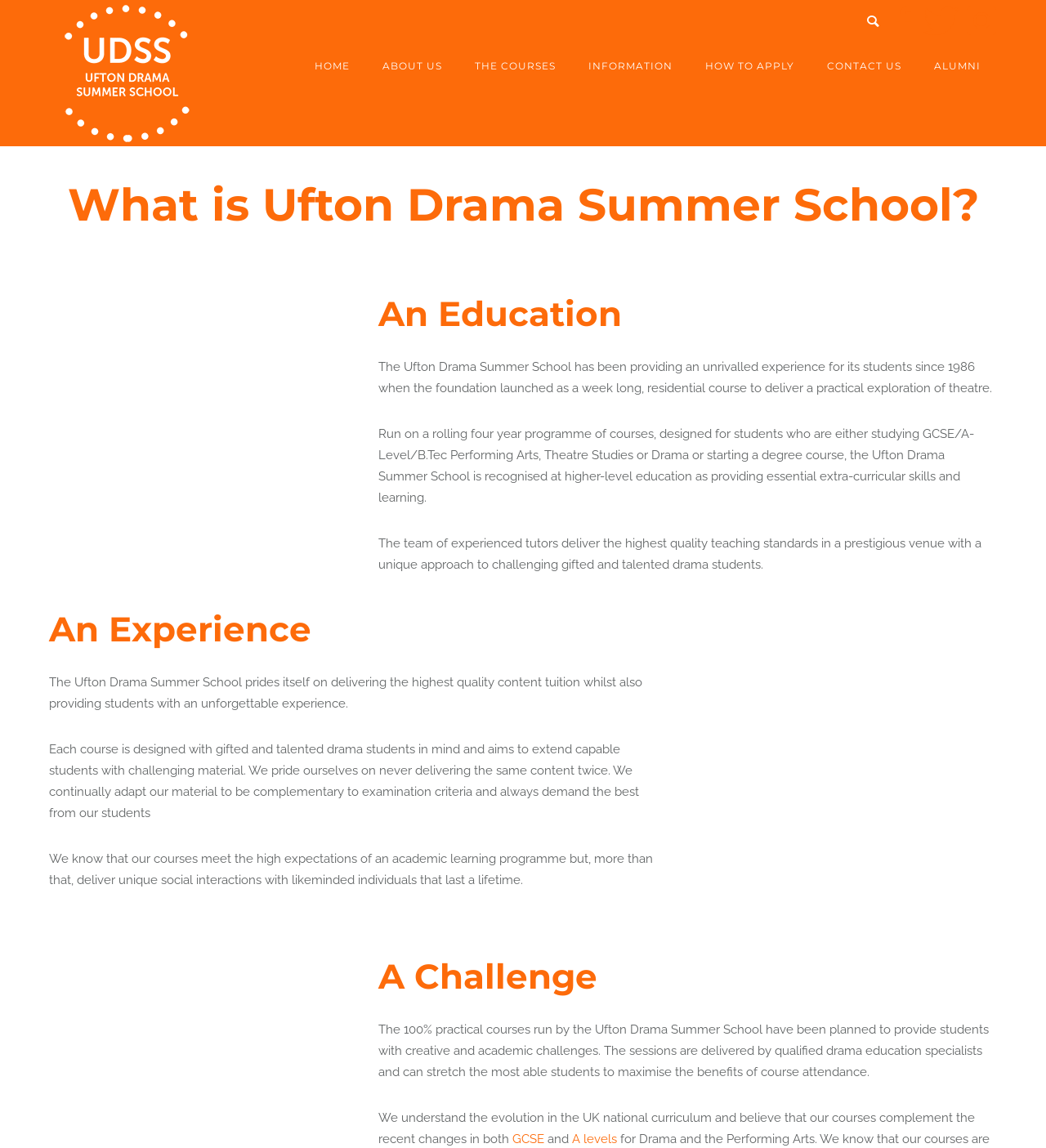Please predict the bounding box coordinates of the element's region where a click is necessary to complete the following instruction: "Check out the ABOUT US section". The coordinates should be represented by four float numbers between 0 and 1, i.e., [left, top, right, bottom].

[0.35, 0.052, 0.438, 0.063]